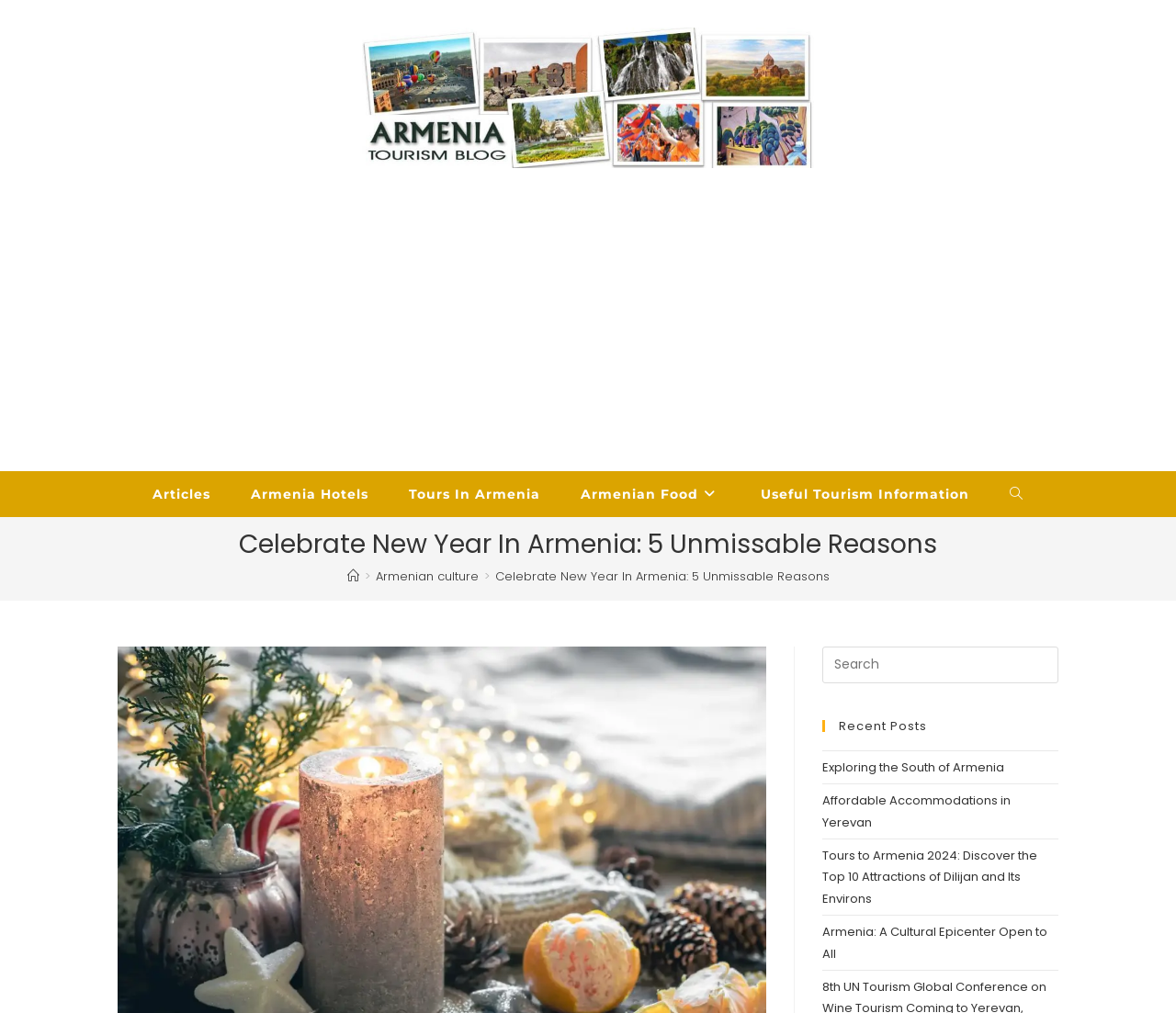What is the current webpage about? Refer to the image and provide a one-word or short phrase answer.

Celebrating New Year in Armenia